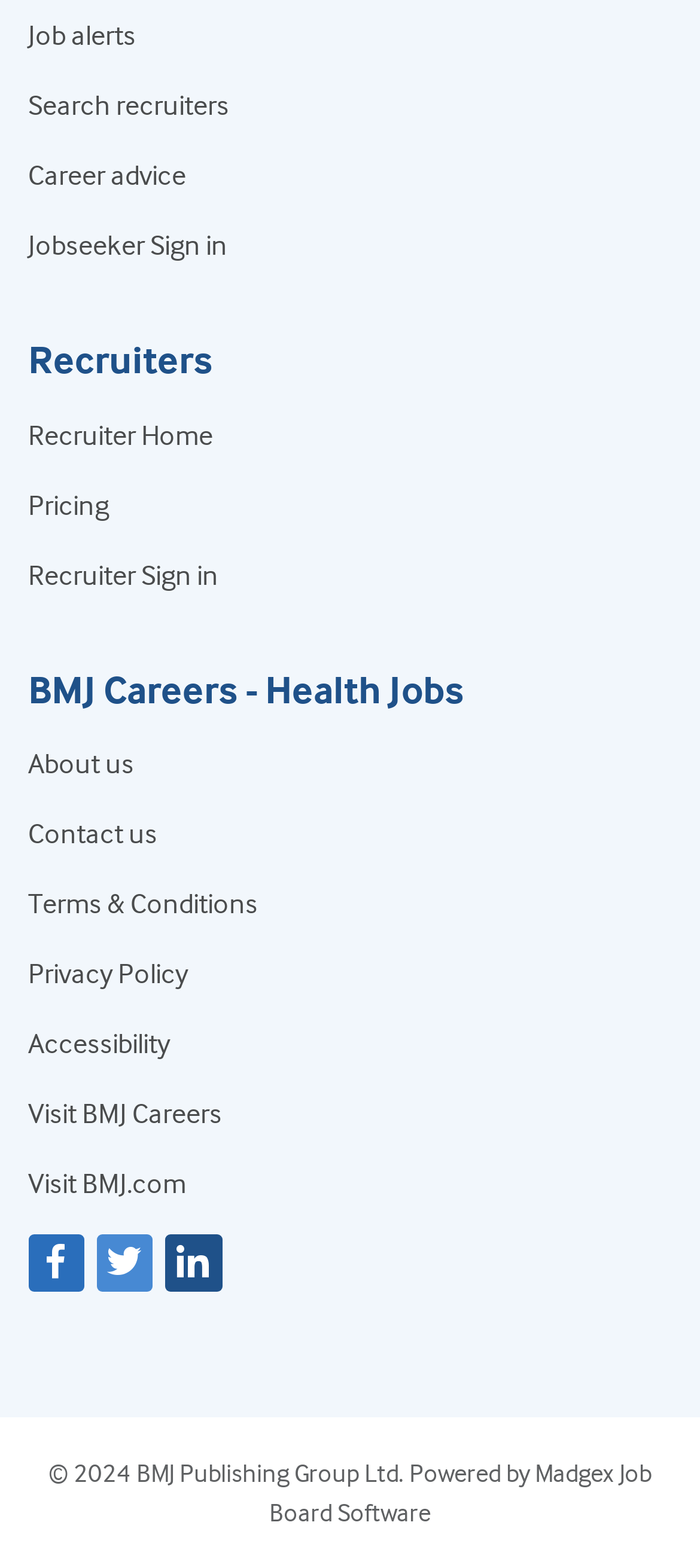Can you find the bounding box coordinates for the element to click on to achieve the instruction: "Visit BMJ Careers"?

[0.04, 0.701, 0.317, 0.721]